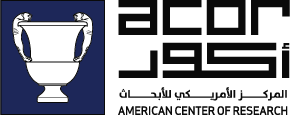Provide your answer in a single word or phrase: 
What is the language of the translation of the center's name?

Arabic